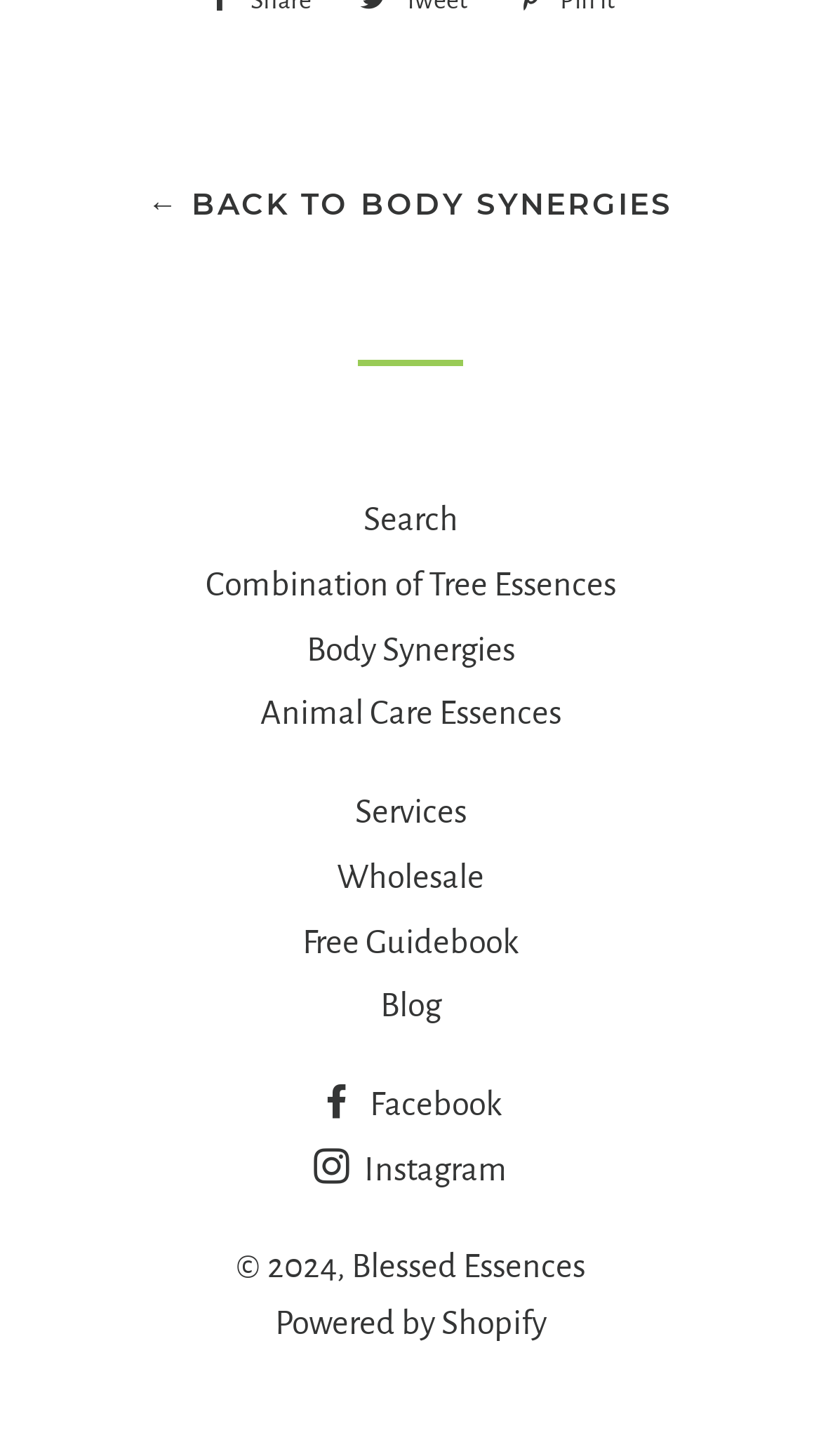Please give a one-word or short phrase response to the following question: 
What is the last link in the menu?

Blog